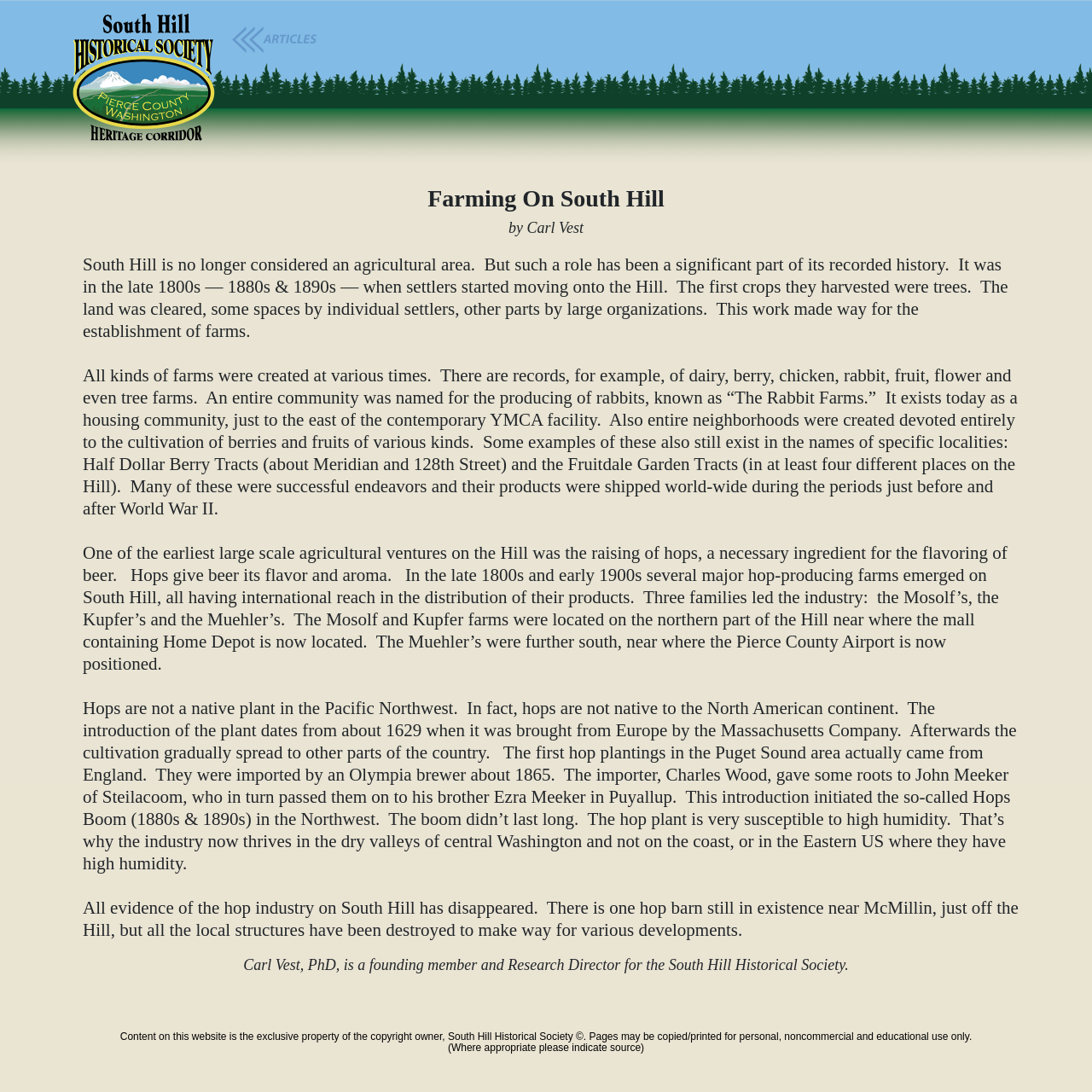Who wrote the article?
Using the image, answer in one word or phrase.

Carl Vest